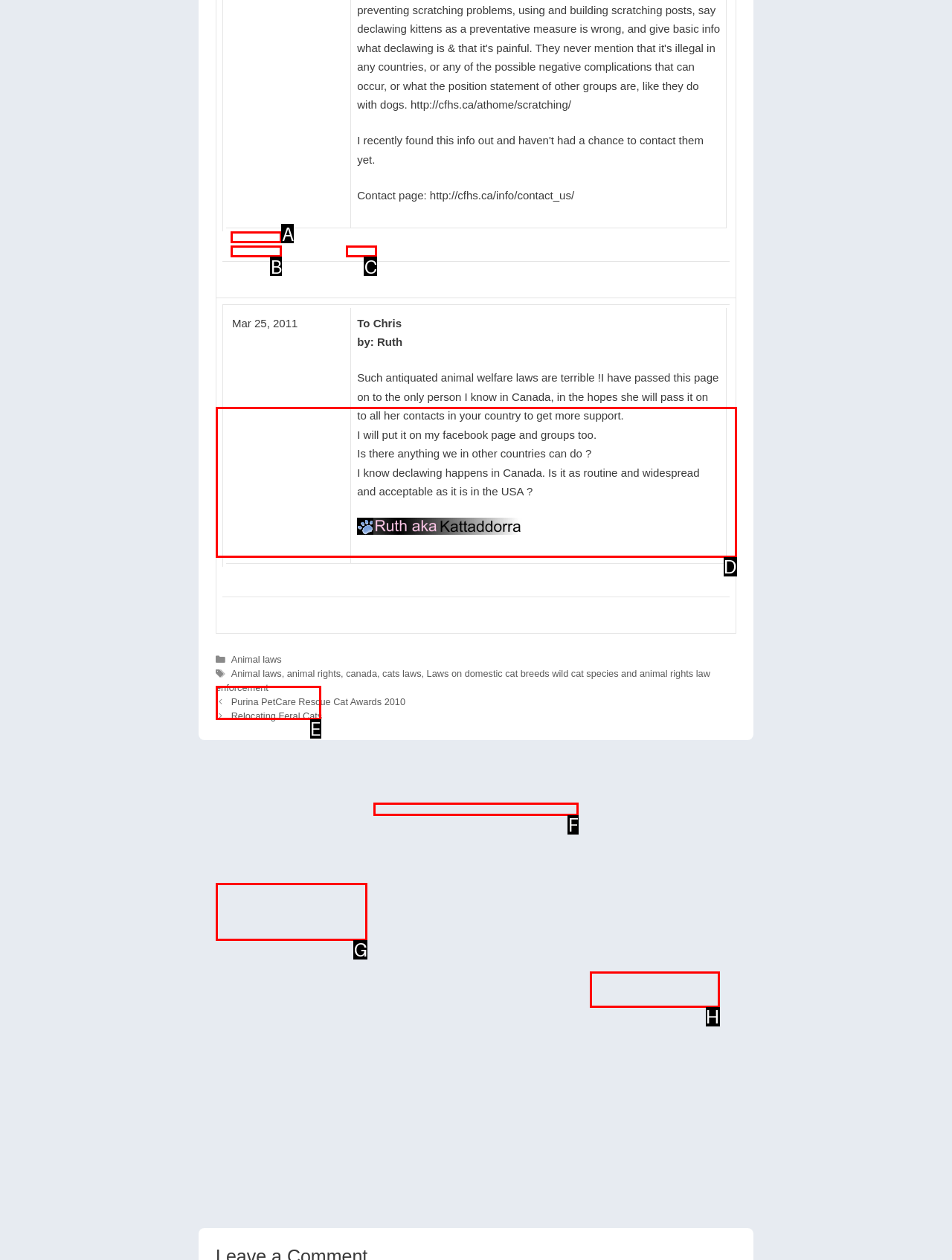Identify the HTML element that corresponds to the following description: alt="follow it link and logo" Provide the letter of the best matching option.

F